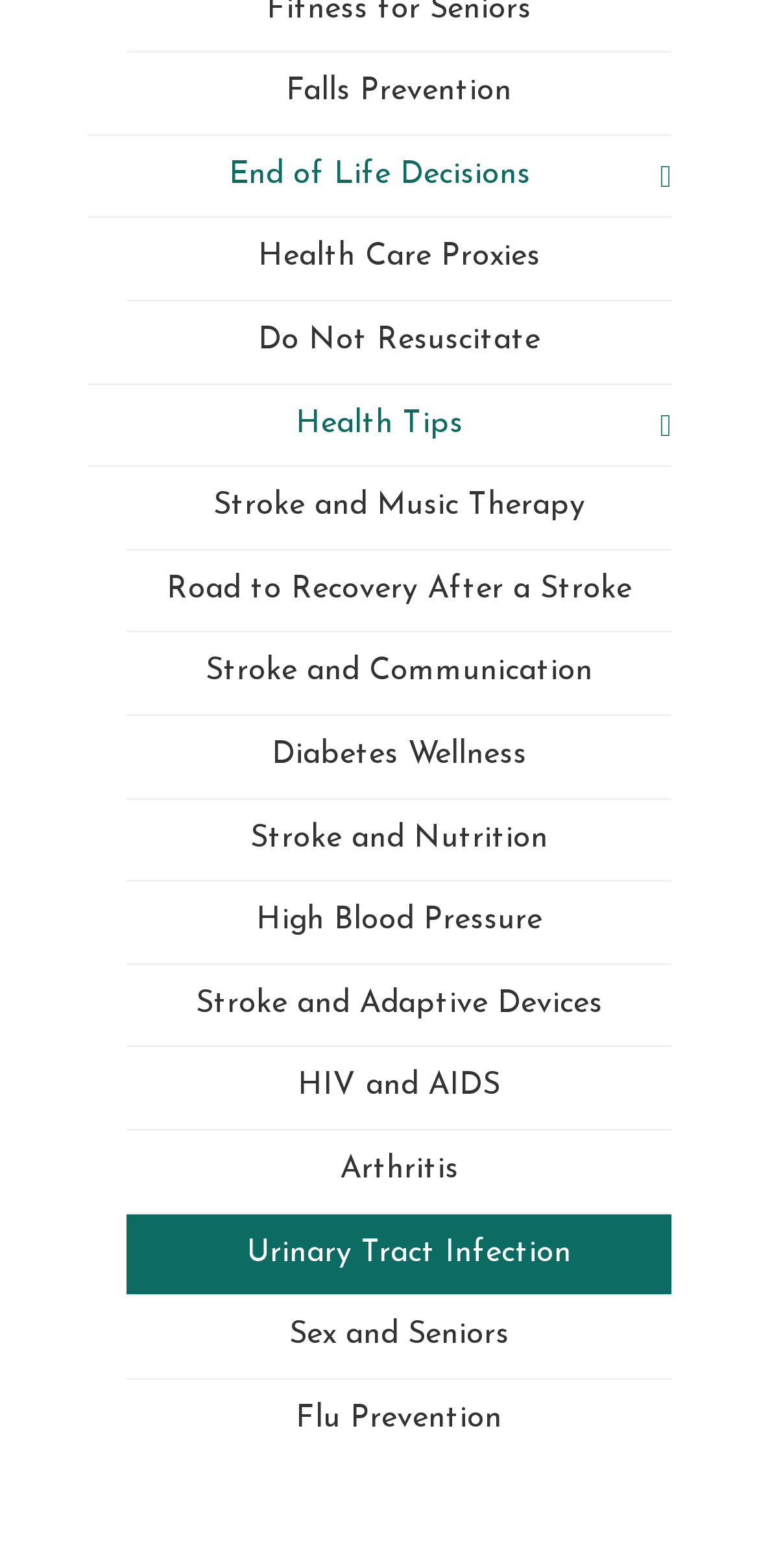What is the first health topic listed?
Based on the screenshot, provide a one-word or short-phrase response.

Falls Prevention